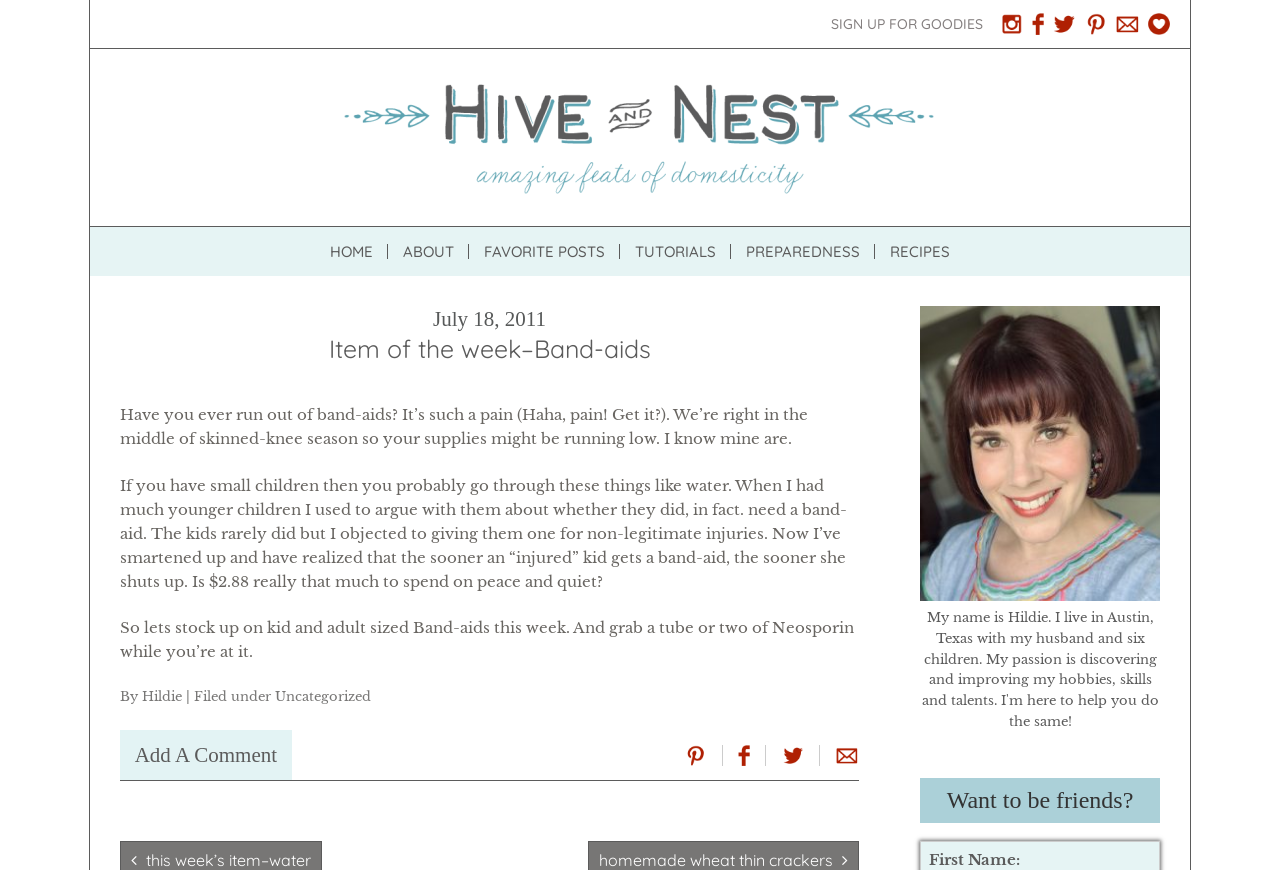What is the item of the week?
Based on the image, give a concise answer in the form of a single word or short phrase.

Band-aids